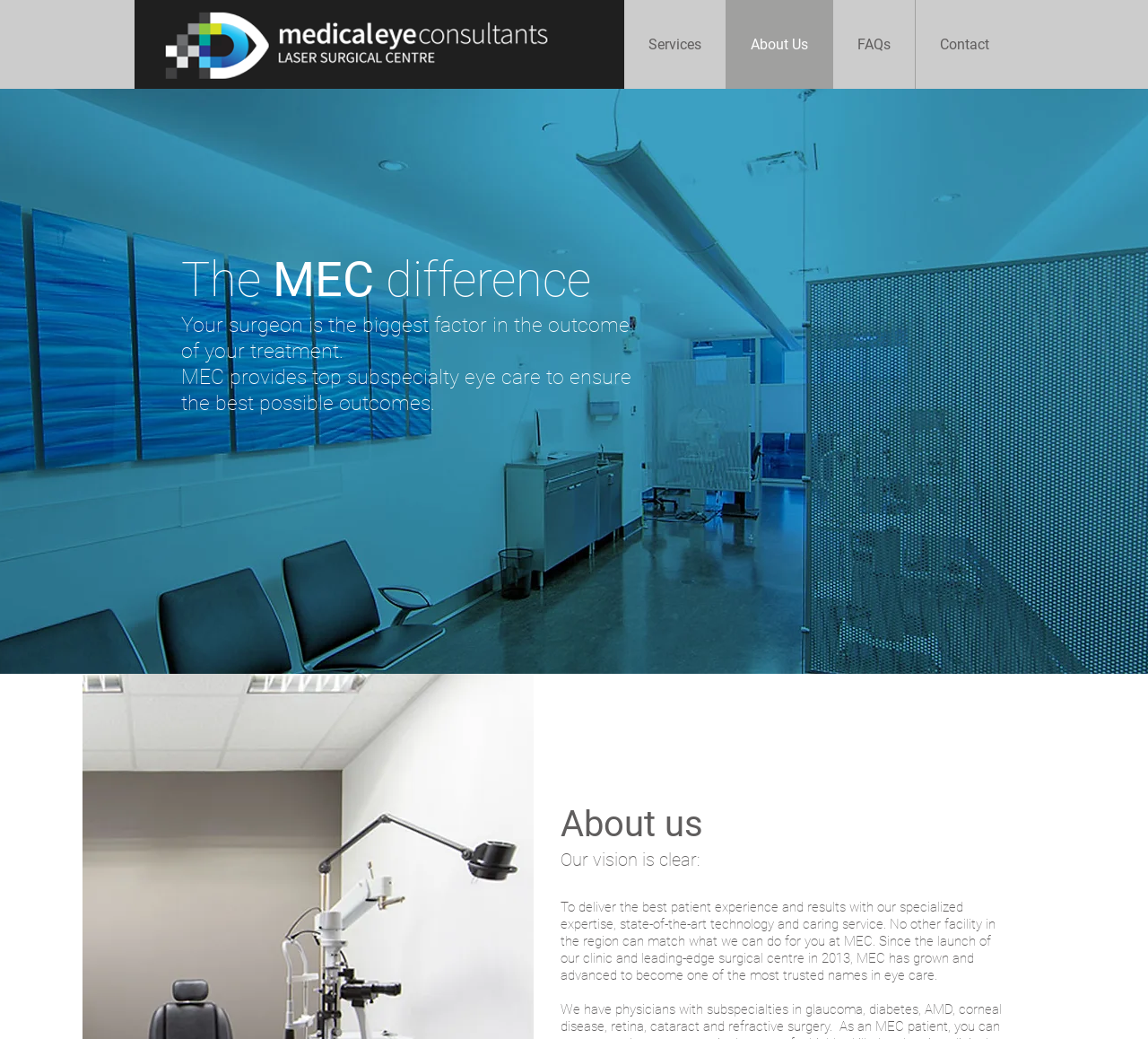Answer the following query concisely with a single word or phrase:
What is the factor that affects the outcome of treatment?

Surgeon